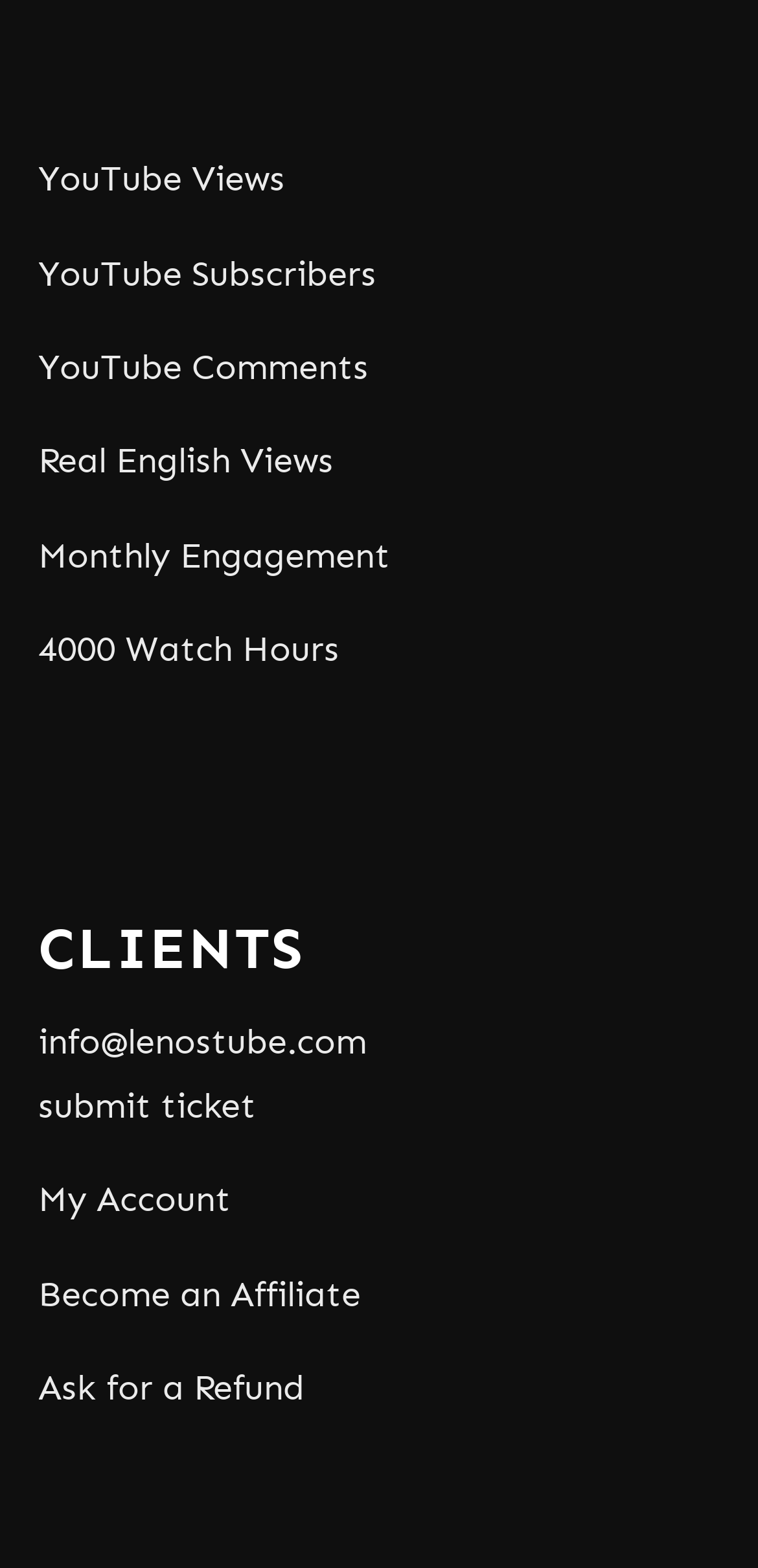Please provide a one-word or short phrase answer to the question:
What is the first YouTube-related service offered?

YouTube Views